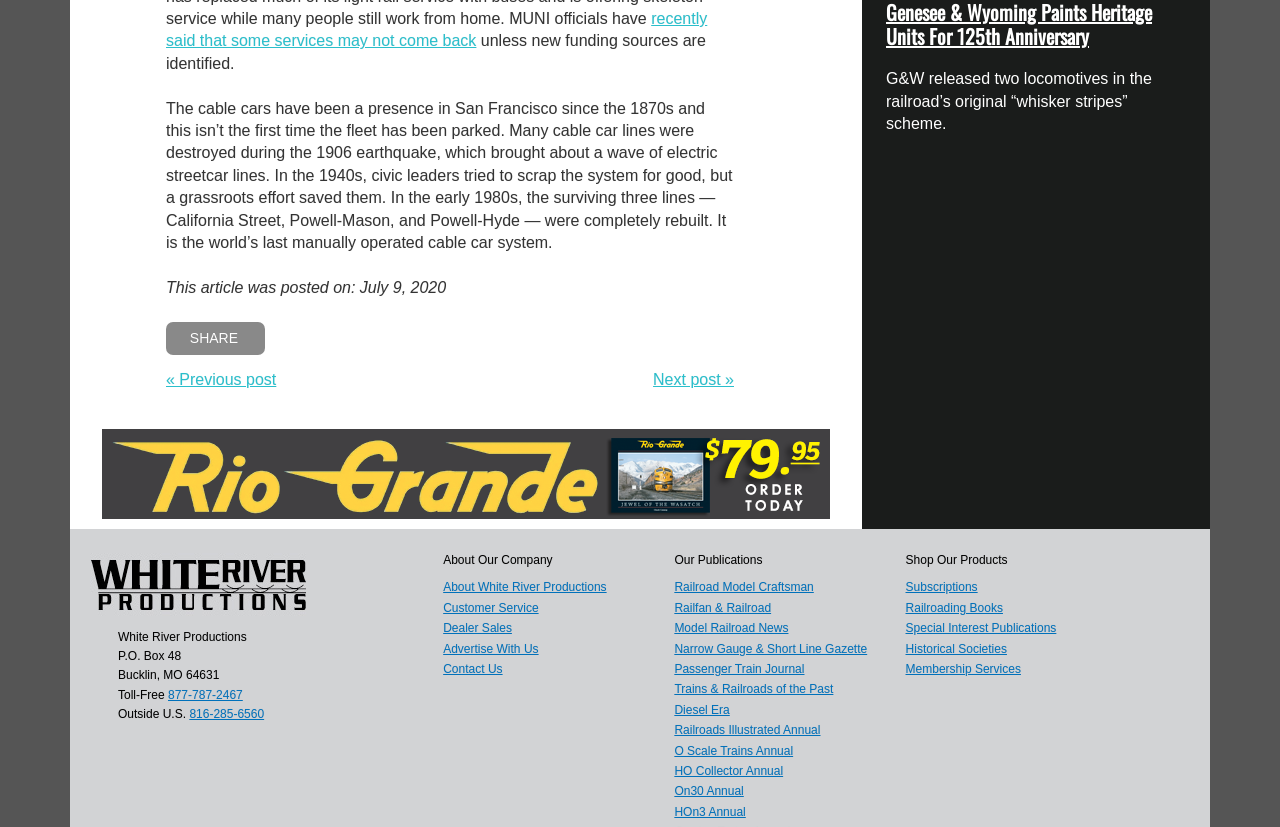Specify the bounding box coordinates of the region I need to click to perform the following instruction: "Contact White River Productions". The coordinates must be four float numbers in the range of 0 to 1, i.e., [left, top, right, bottom].

[0.346, 0.801, 0.393, 0.817]